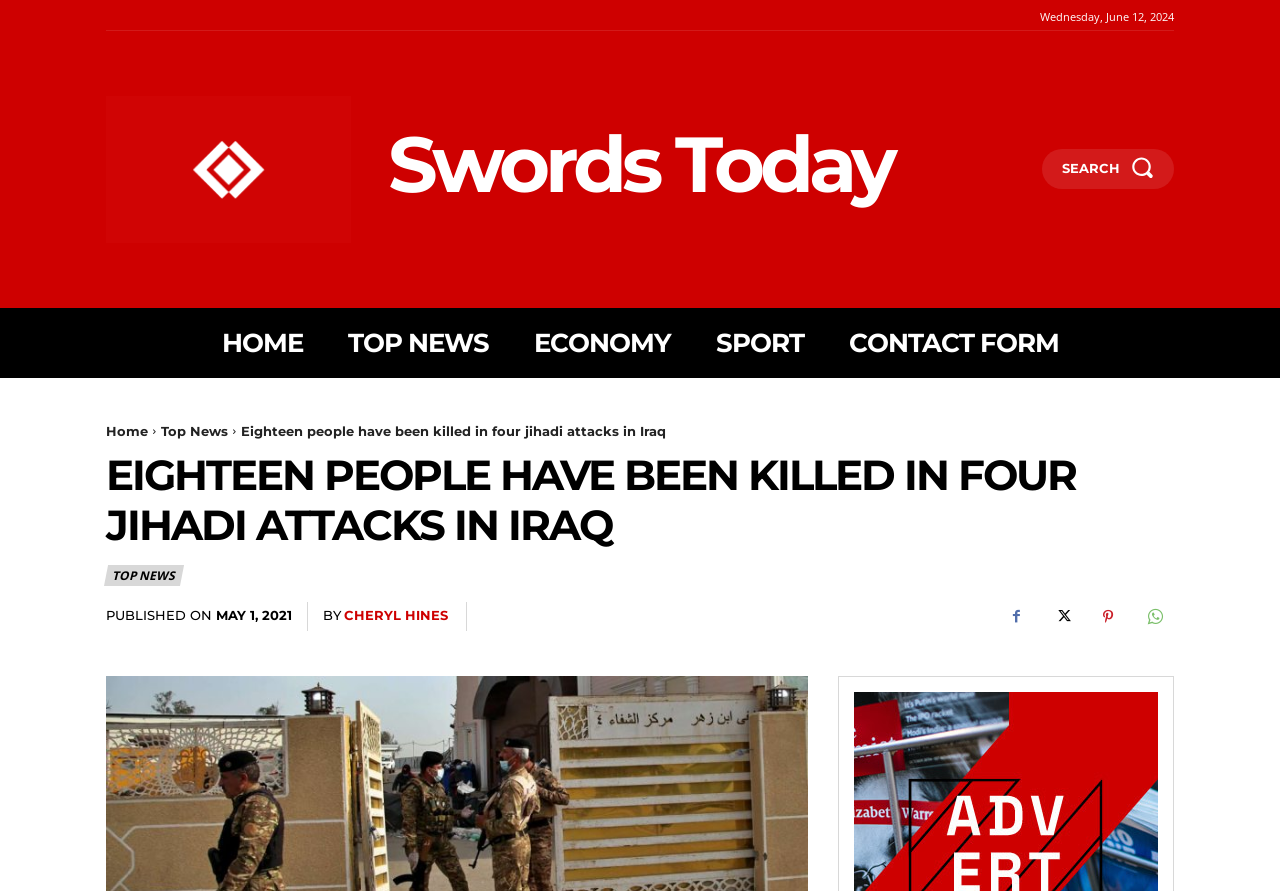Identify the bounding box coordinates of the clickable region to carry out the given instruction: "Read the article about medical tourism".

None